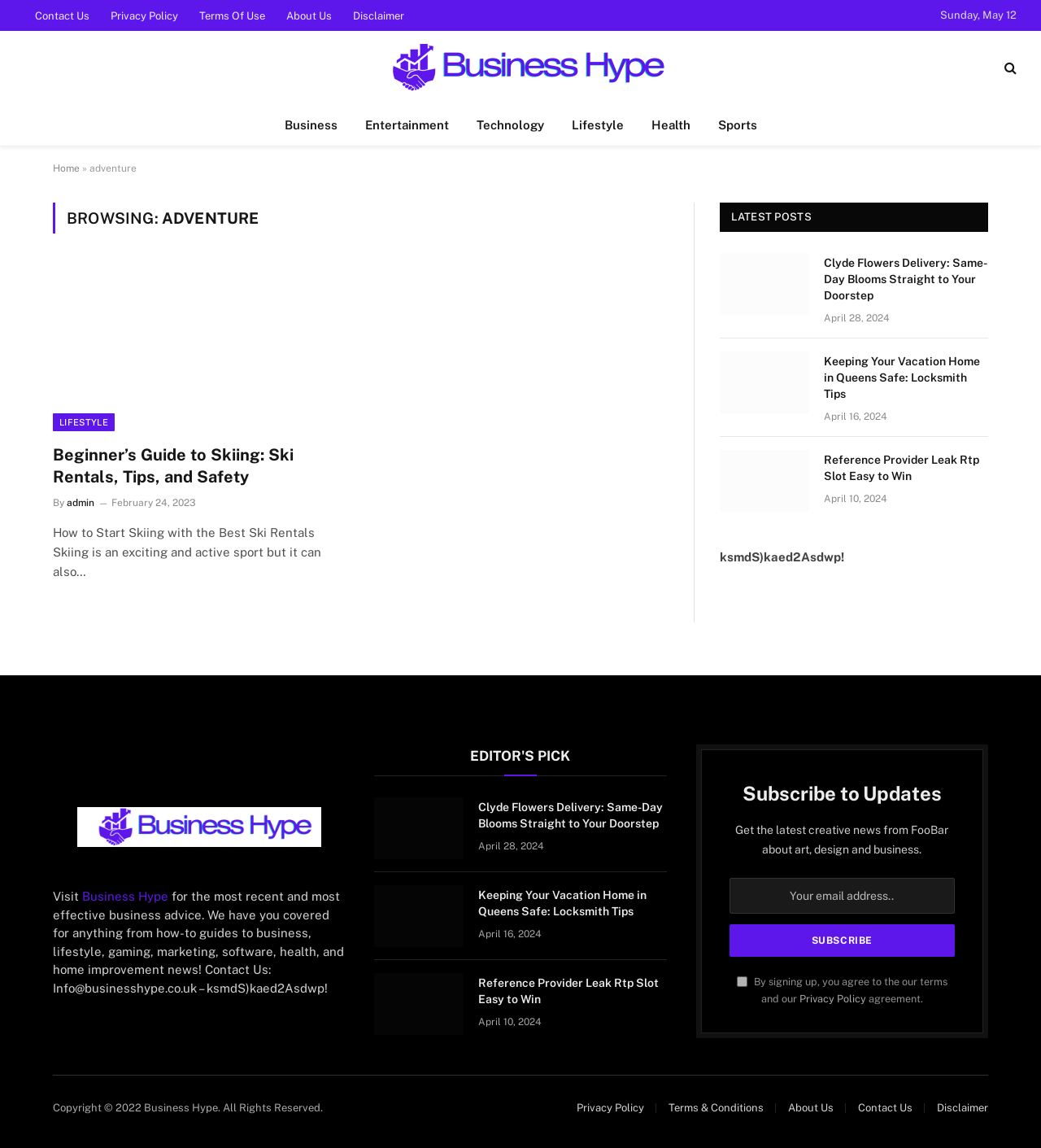Provide the bounding box coordinates of the section that needs to be clicked to accomplish the following instruction: "browse the 'LATEST POSTS' section."

[0.702, 0.184, 0.78, 0.195]